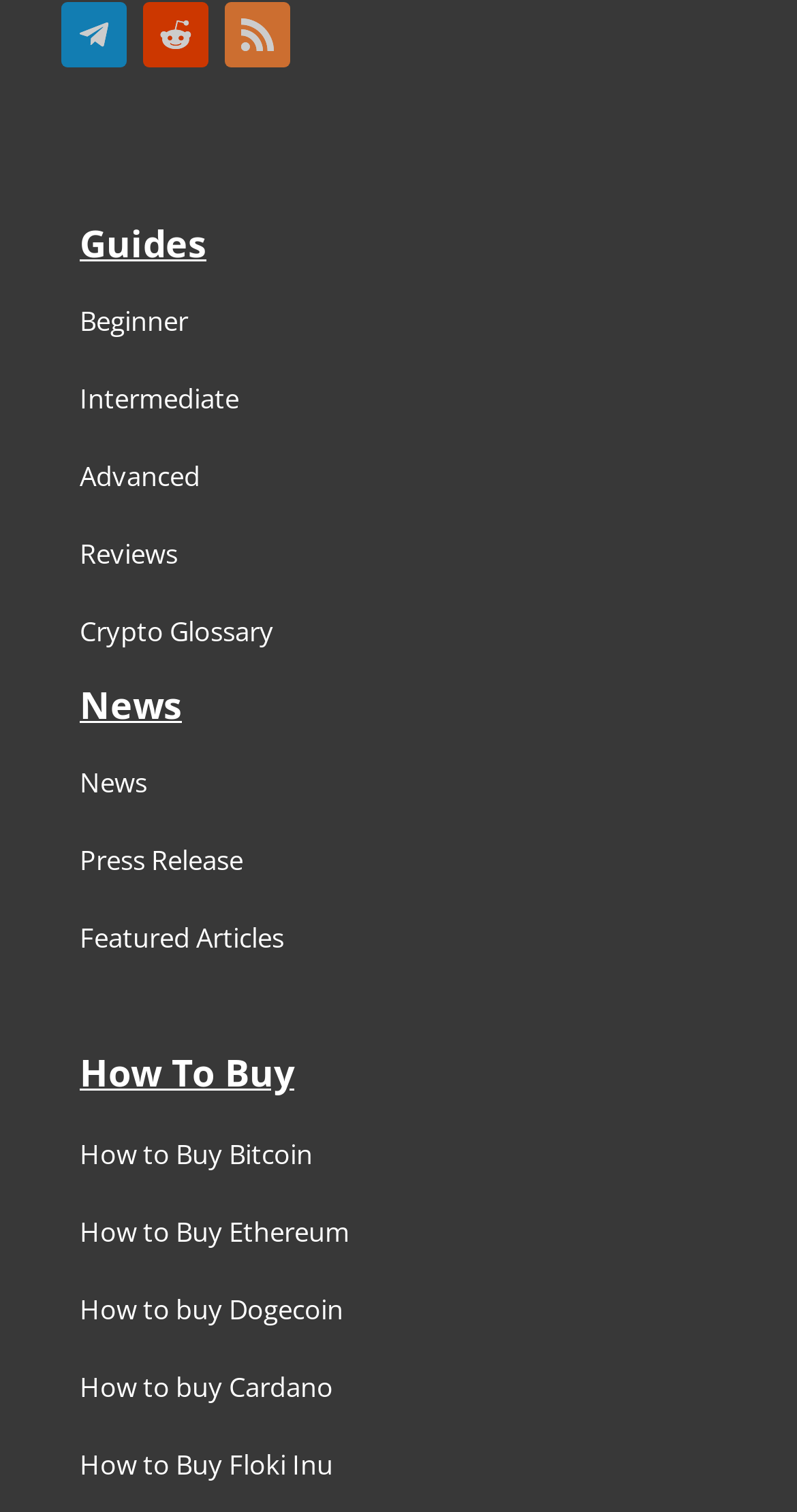How many links are there in the News section?
Please answer the question with a detailed response using the information from the screenshot.

By inspecting the webpage, I found that the News section has three links: News, Press Release, and Featured Articles.